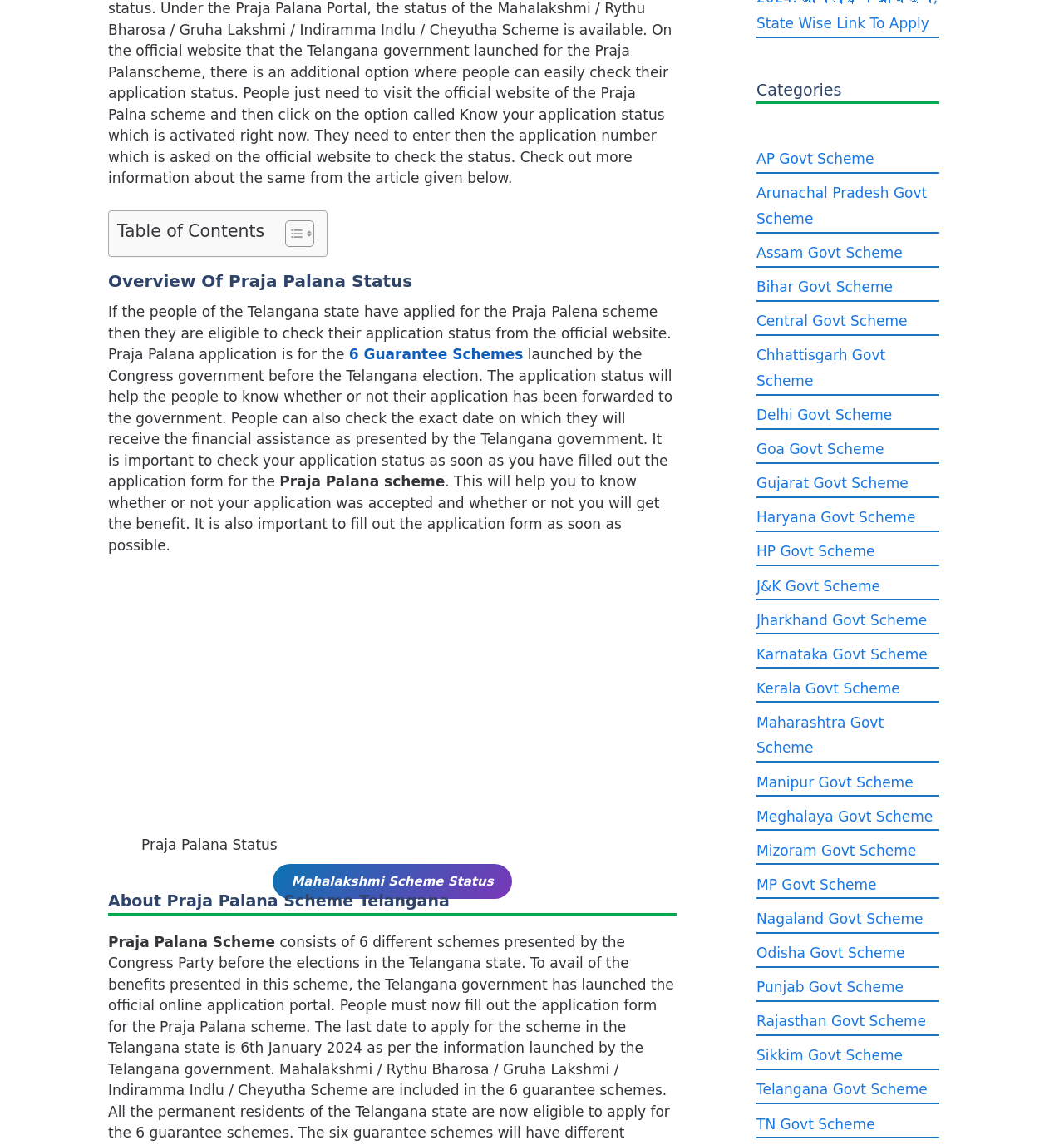Using the given element description, provide the bounding box coordinates (top-left x, top-left y, bottom-right x, bottom-right y) for the corresponding UI element in the screenshot: Mizoram Govt Scheme

[0.711, 0.735, 0.861, 0.75]